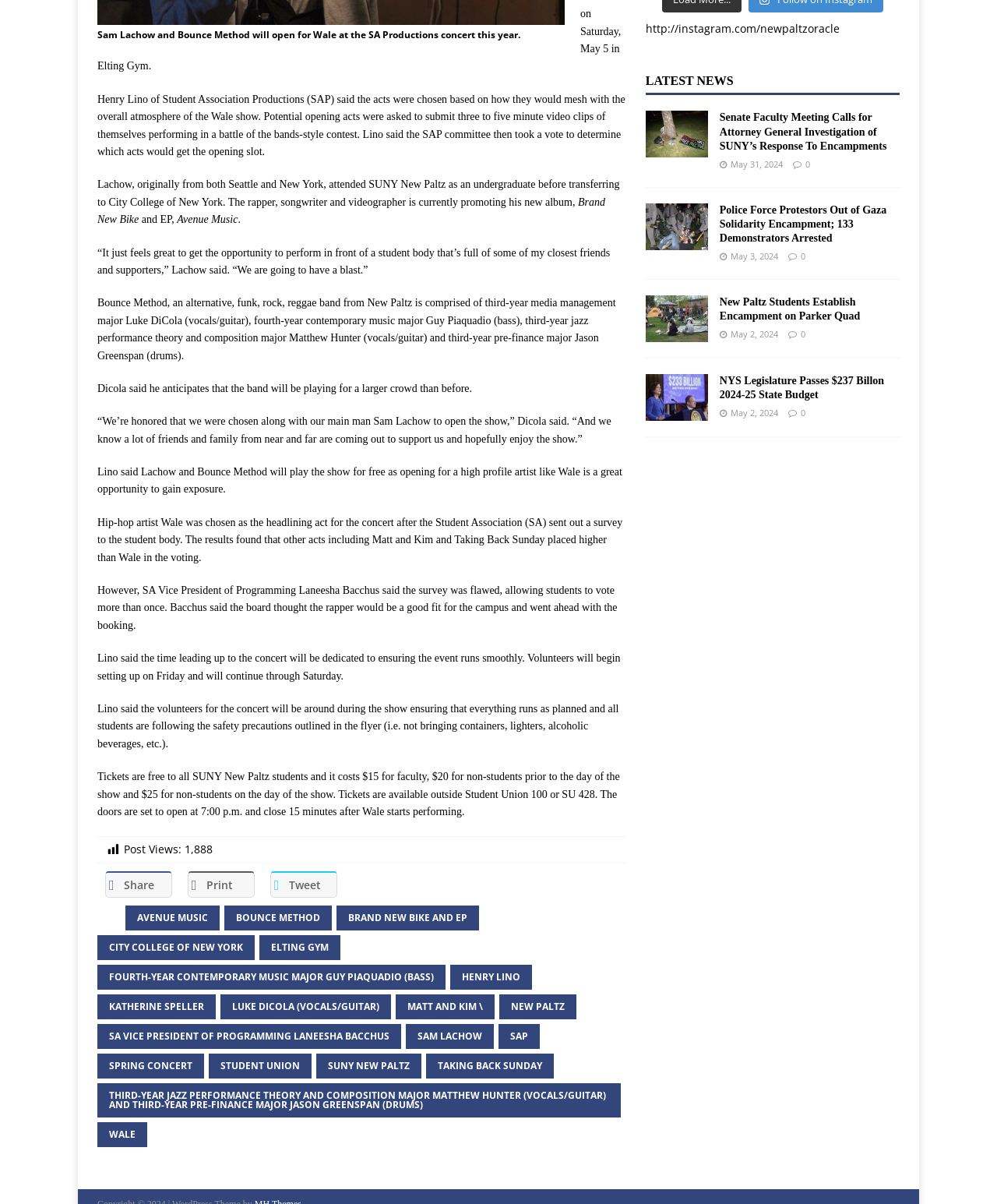Who will open for Wale at the SA Productions concert?
Look at the image and answer the question with a single word or phrase.

Sam Lachow and Bounce Method